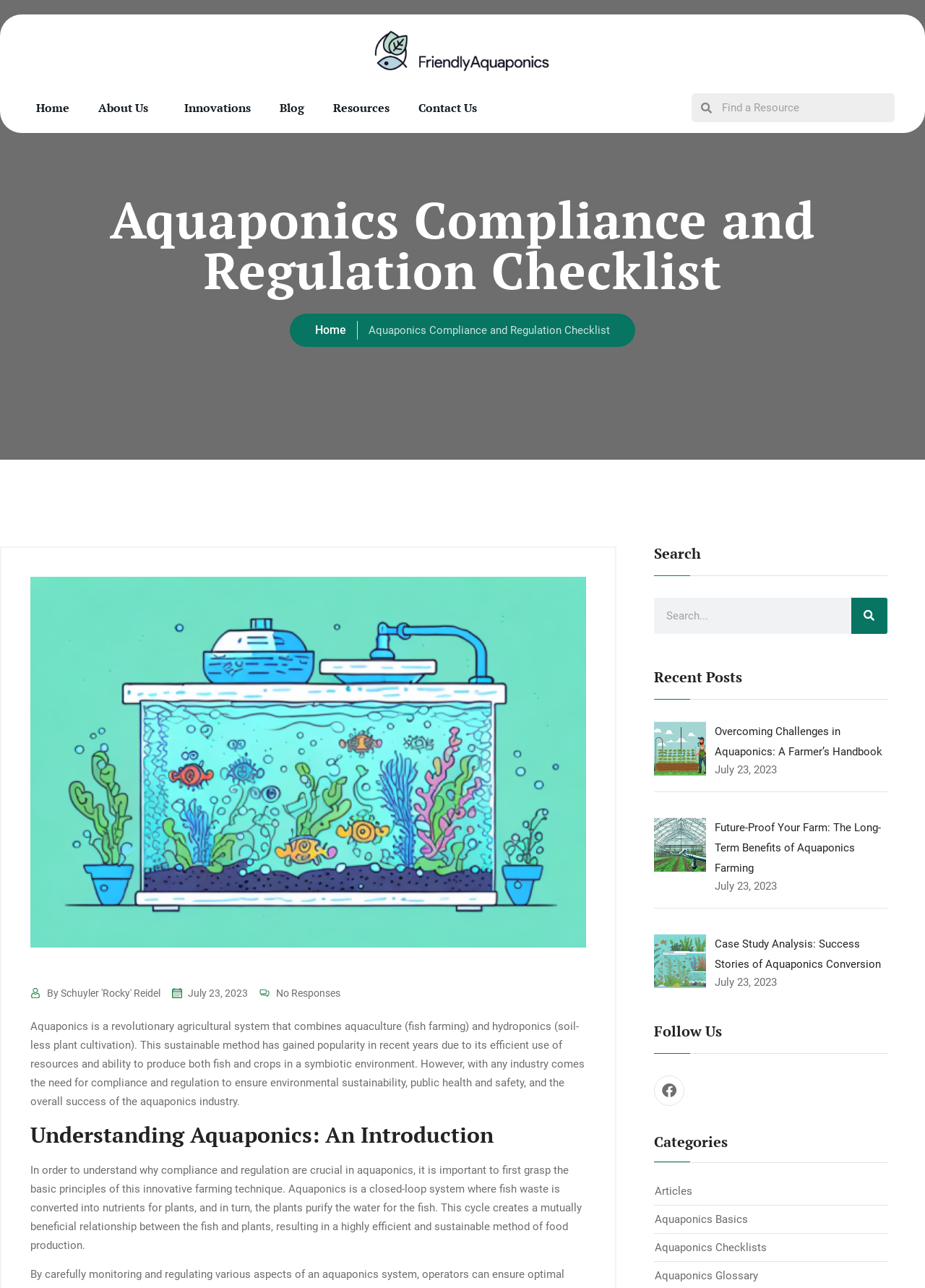Identify the bounding box coordinates of the part that should be clicked to carry out this instruction: "Follow the link to the home page".

[0.341, 0.251, 0.374, 0.262]